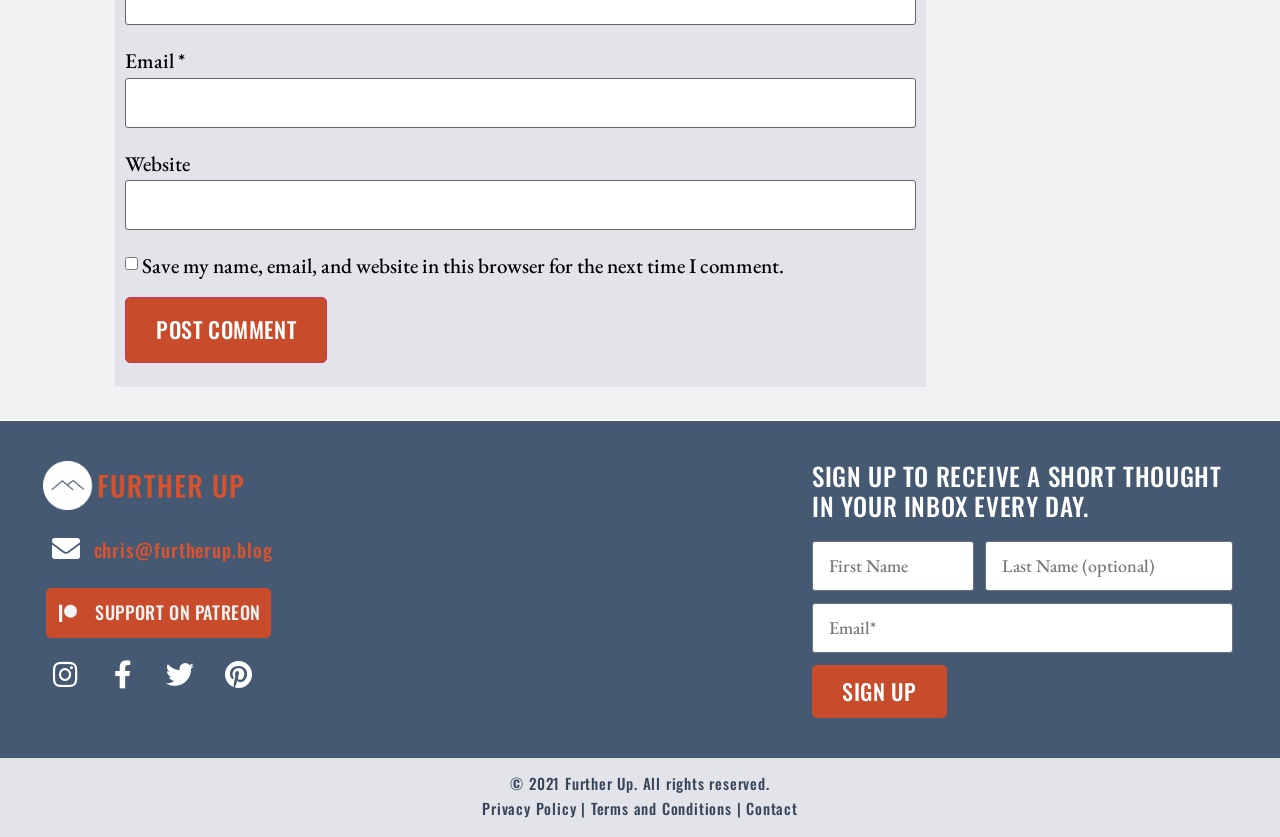Please analyze the image and give a detailed answer to the question:
How many textboxes are there for signing up?

I counted the number of textboxes in the sign-up section, which are 'First Name', 'Last Name', and 'Email*'. Therefore, there are 3 textboxes.